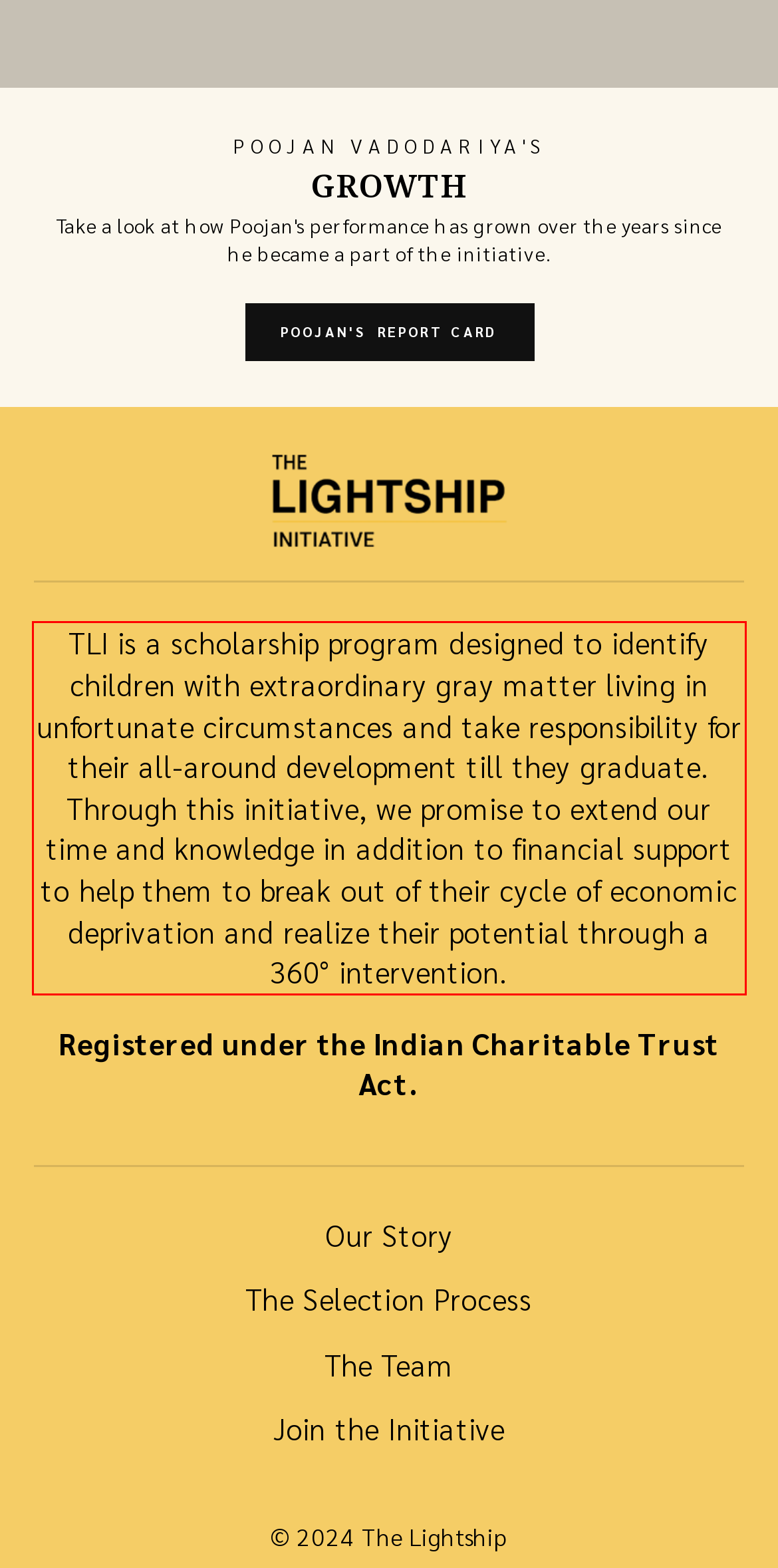In the given screenshot, locate the red bounding box and extract the text content from within it.

TLI is a scholarship program designed to identify children with extraordinary gray matter living in unfortunate circumstances and take responsibility for their all-around development till they graduate. Through this initiative, we promise to extend our time and knowledge in addition to financial support to help them to break out of their cycle of economic deprivation and realize their potential through a 360° intervention.